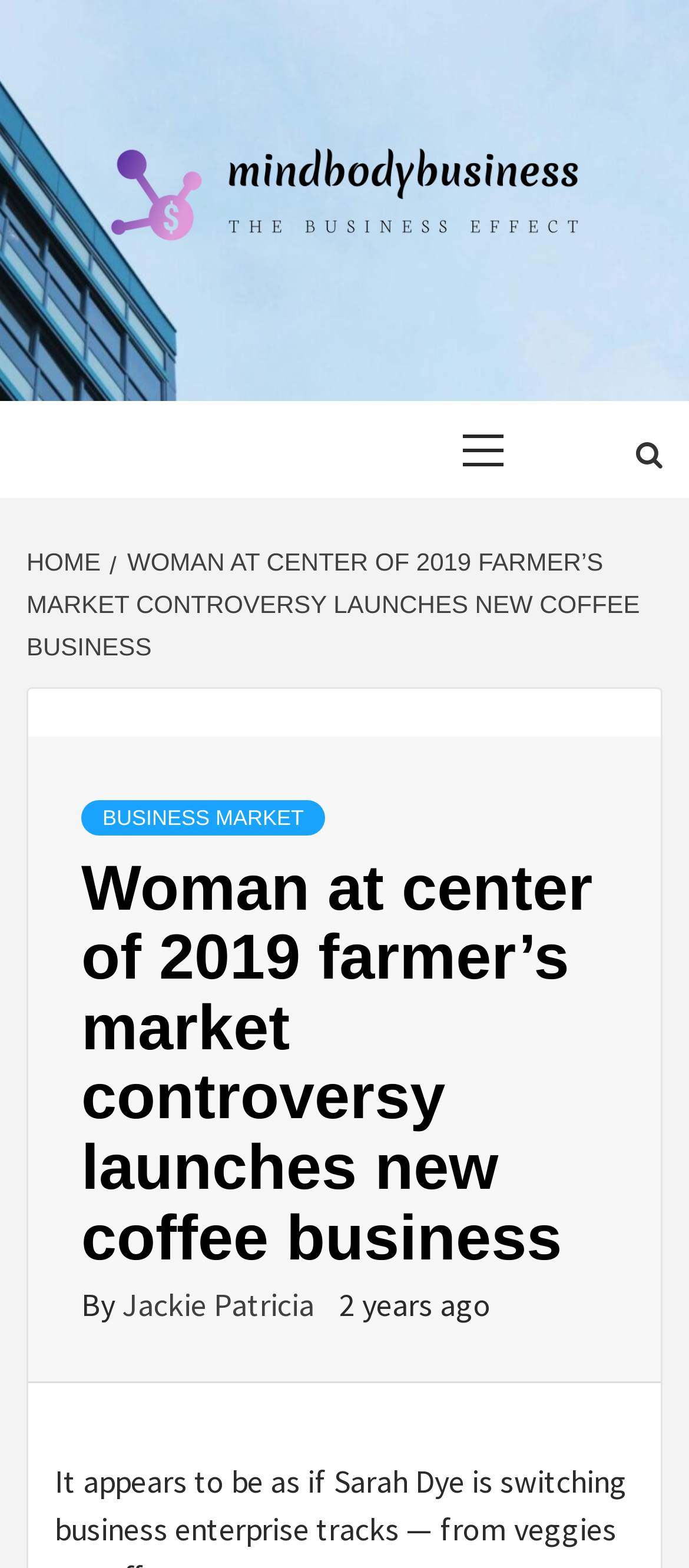How long ago was the article written?
Look at the image and answer the question using a single word or phrase.

2 years ago